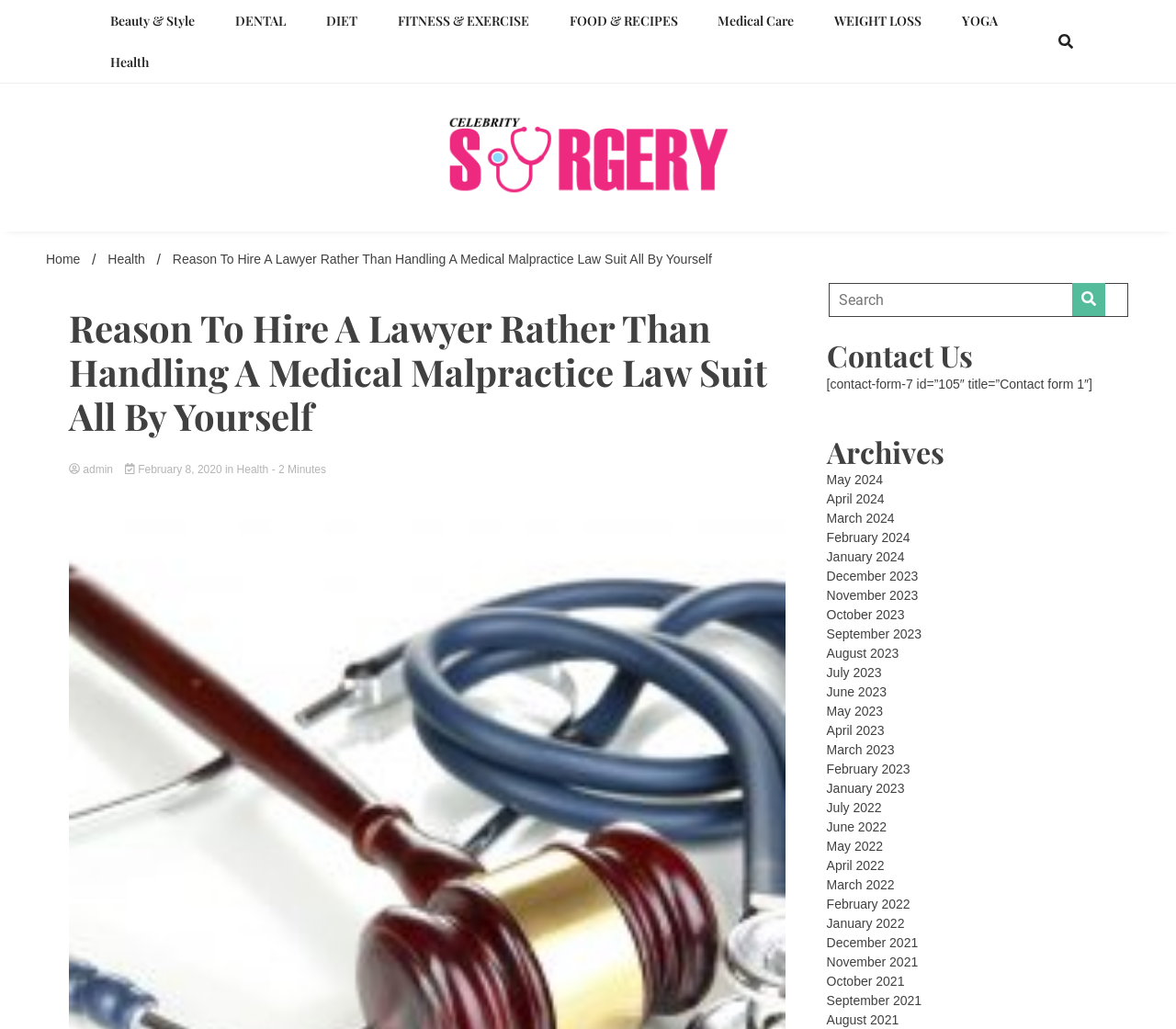Can you look at the image and give a comprehensive answer to the question:
What is the title of the image on the webpage?

I determined the title of the image by looking at the image element with OCR text 'Celebrity Surgery', which is also the text of the link element above it.